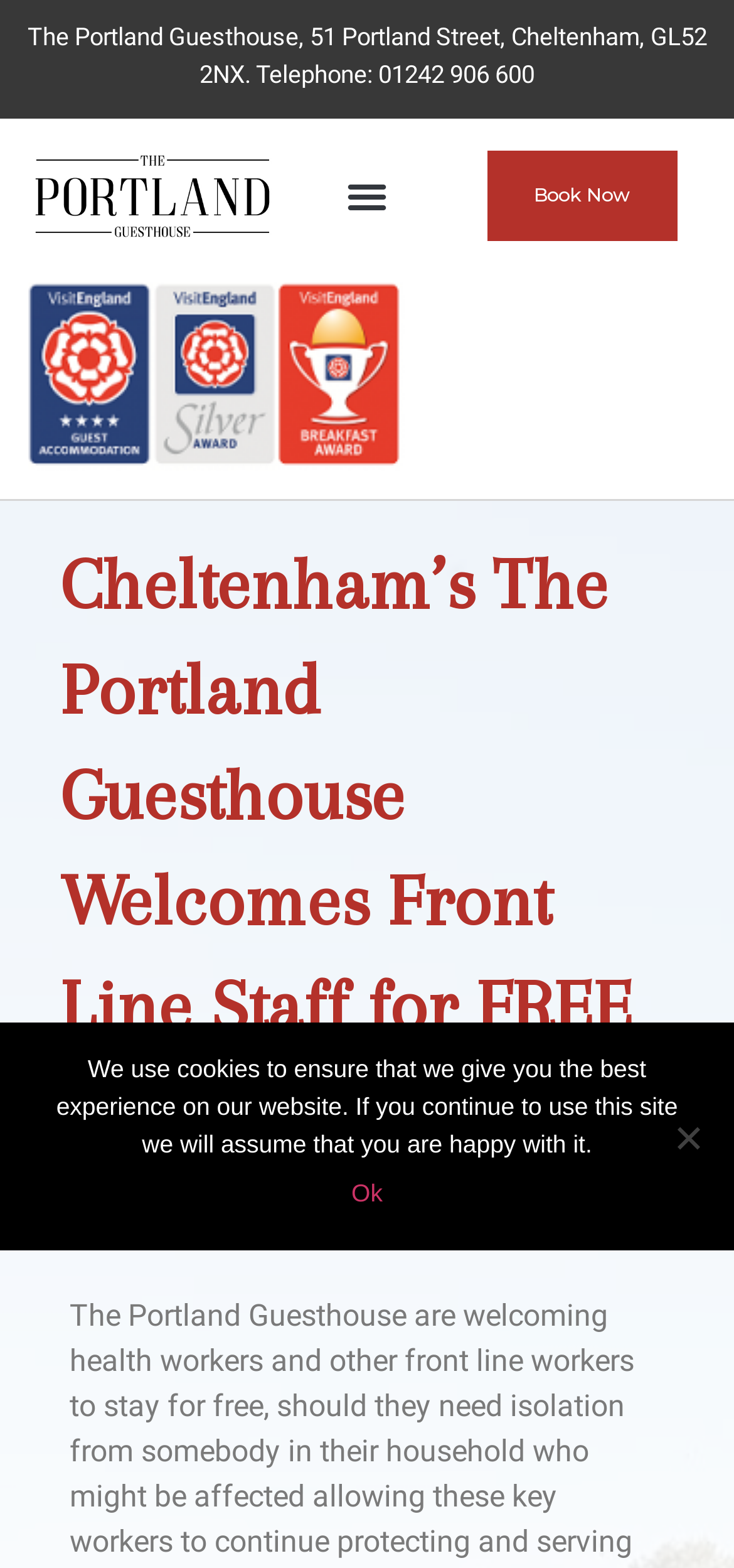What is the phone number of The Portland Guesthouse?
Based on the screenshot, answer the question with a single word or phrase.

01242 906 600